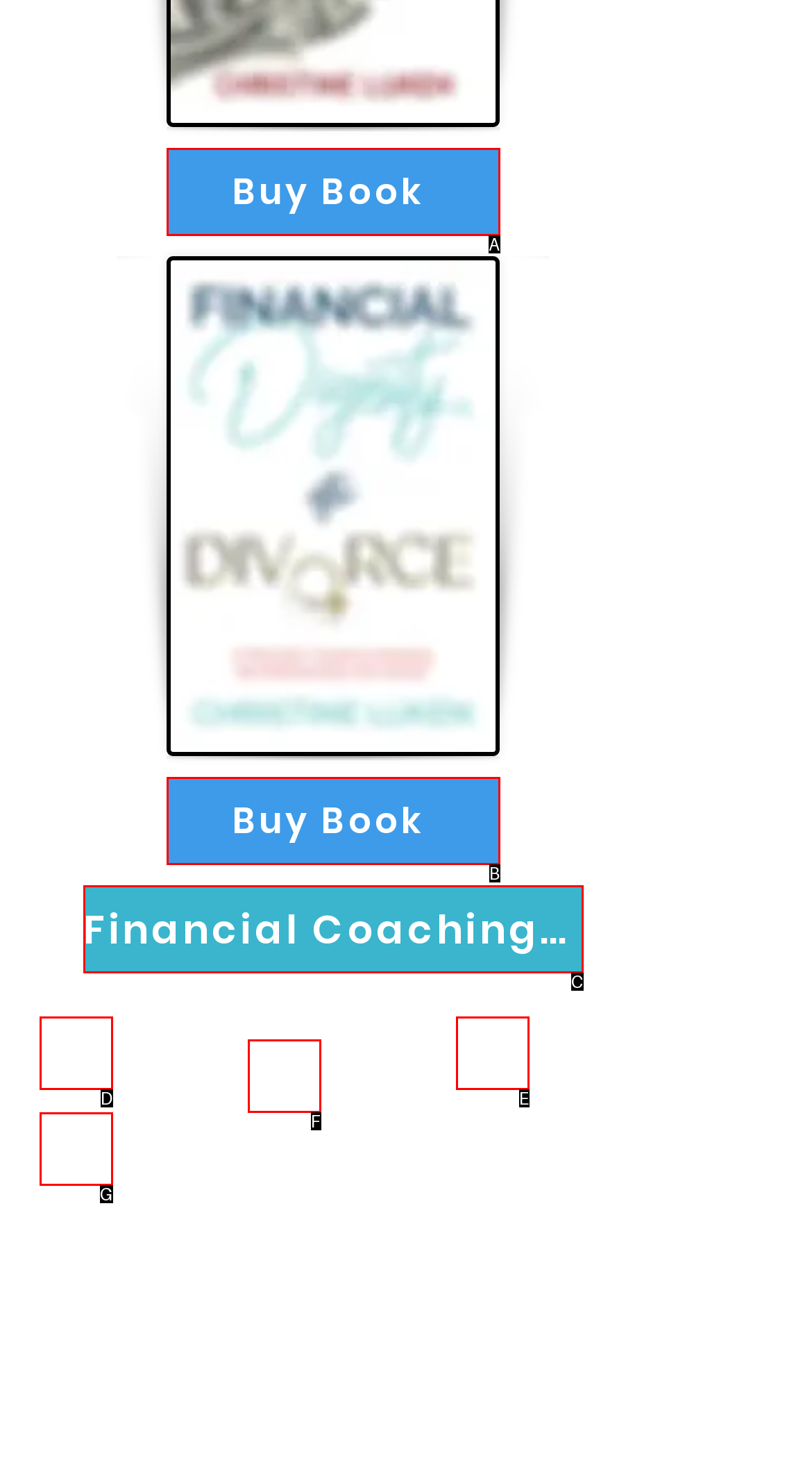Choose the HTML element that corresponds to the description: aria-label="Schedule Appointment"
Provide the answer by selecting the letter from the given choices.

D